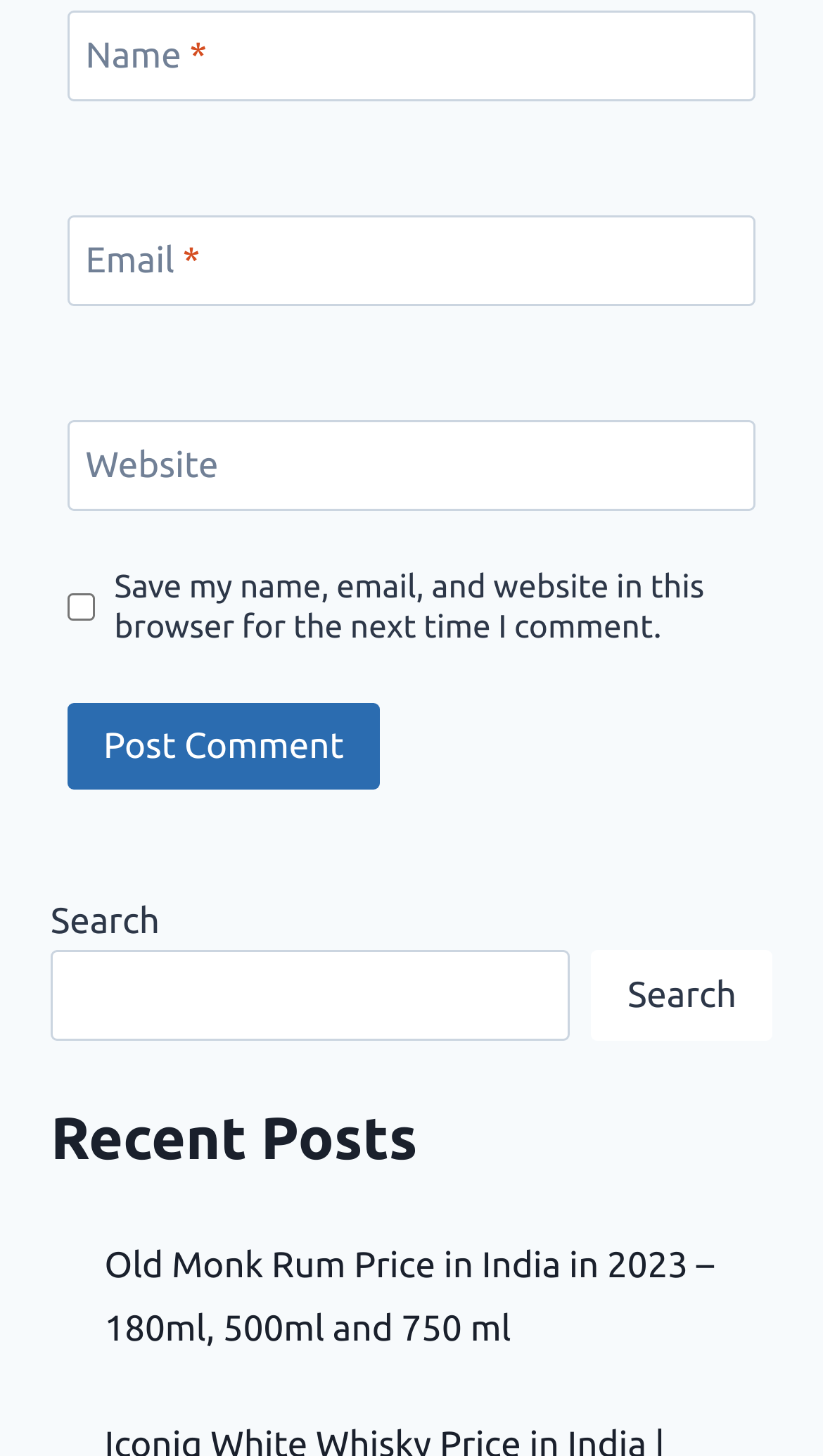What is the function of the button at the bottom?
Carefully analyze the image and provide a thorough answer to the question.

The button is located at the bottom of the form and is labeled 'Post Comment', which suggests that its function is to submit the user's comment.